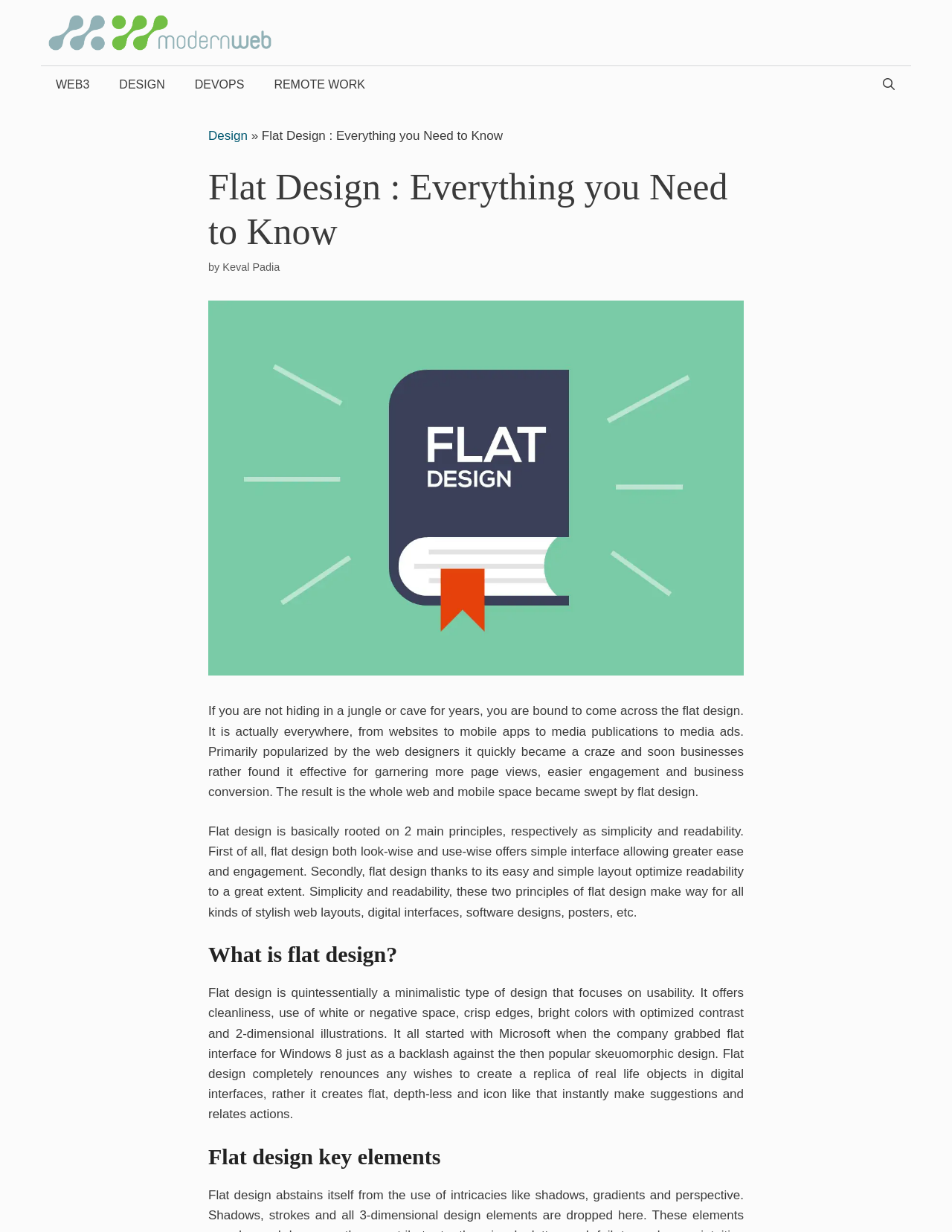Analyze the image and deliver a detailed answer to the question: Who is the author of this article?

The author's name is mentioned in the text 'by Keval Padia' which appears below the heading 'Flat Design : Everything you Need to Know'.